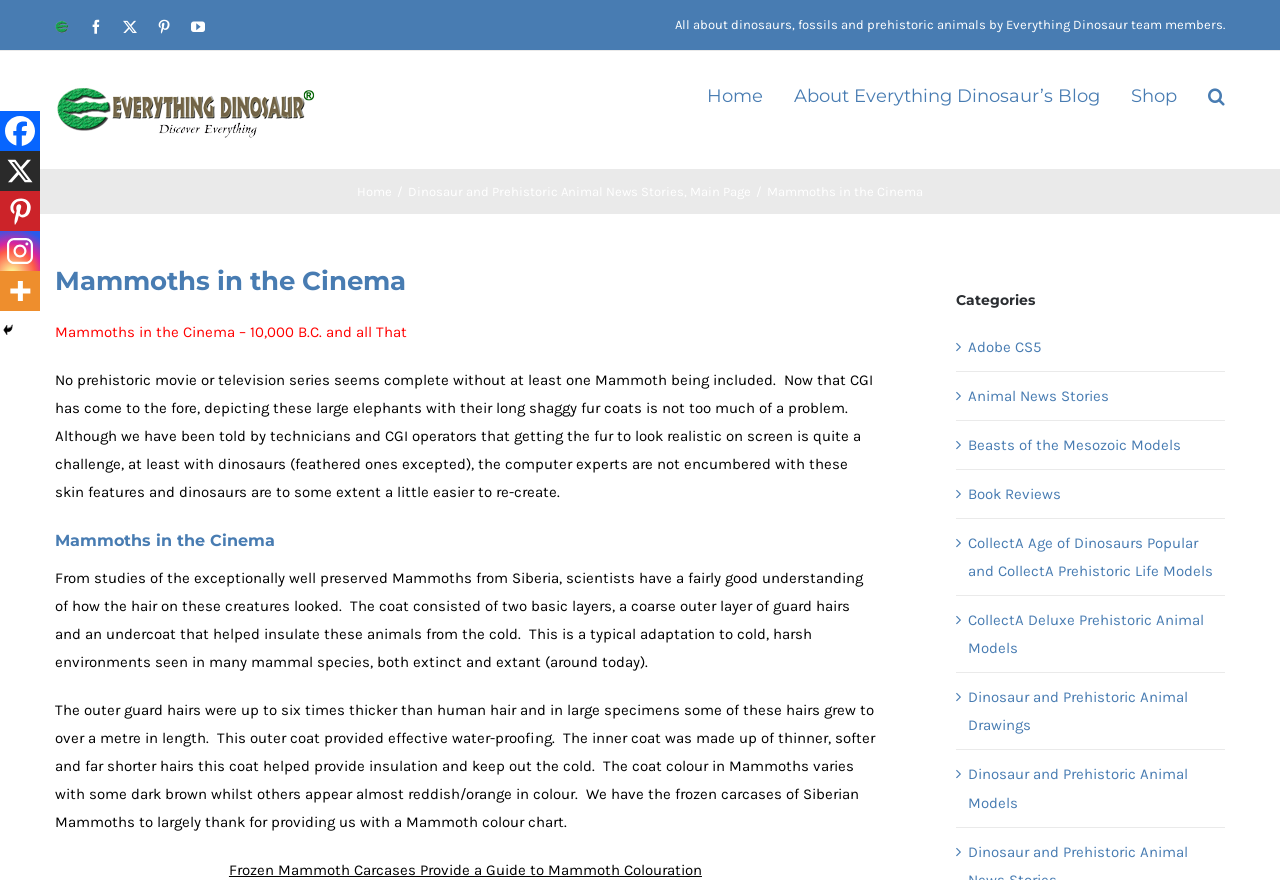What is the name of the blog?
Refer to the image and offer an in-depth and detailed answer to the question.

The name of the blog can be found in the logo at the top of the webpage, which says 'Everything Dinosaur Blog Logo'.